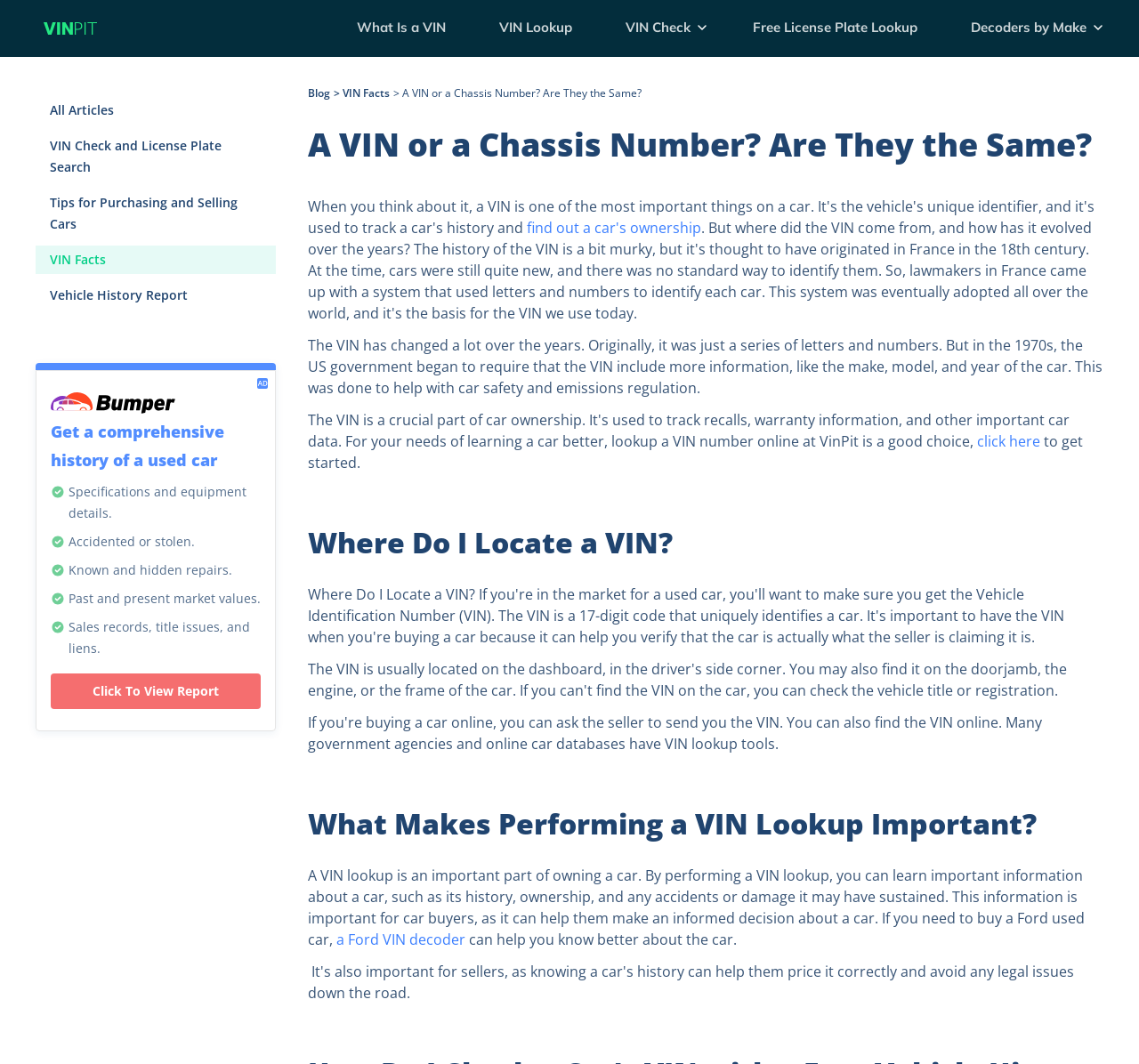Determine the bounding box coordinates for the clickable element to execute this instruction: "Read about Hexagonal Boron Nitride For Lubrication". Provide the coordinates as four float numbers between 0 and 1, i.e., [left, top, right, bottom].

None